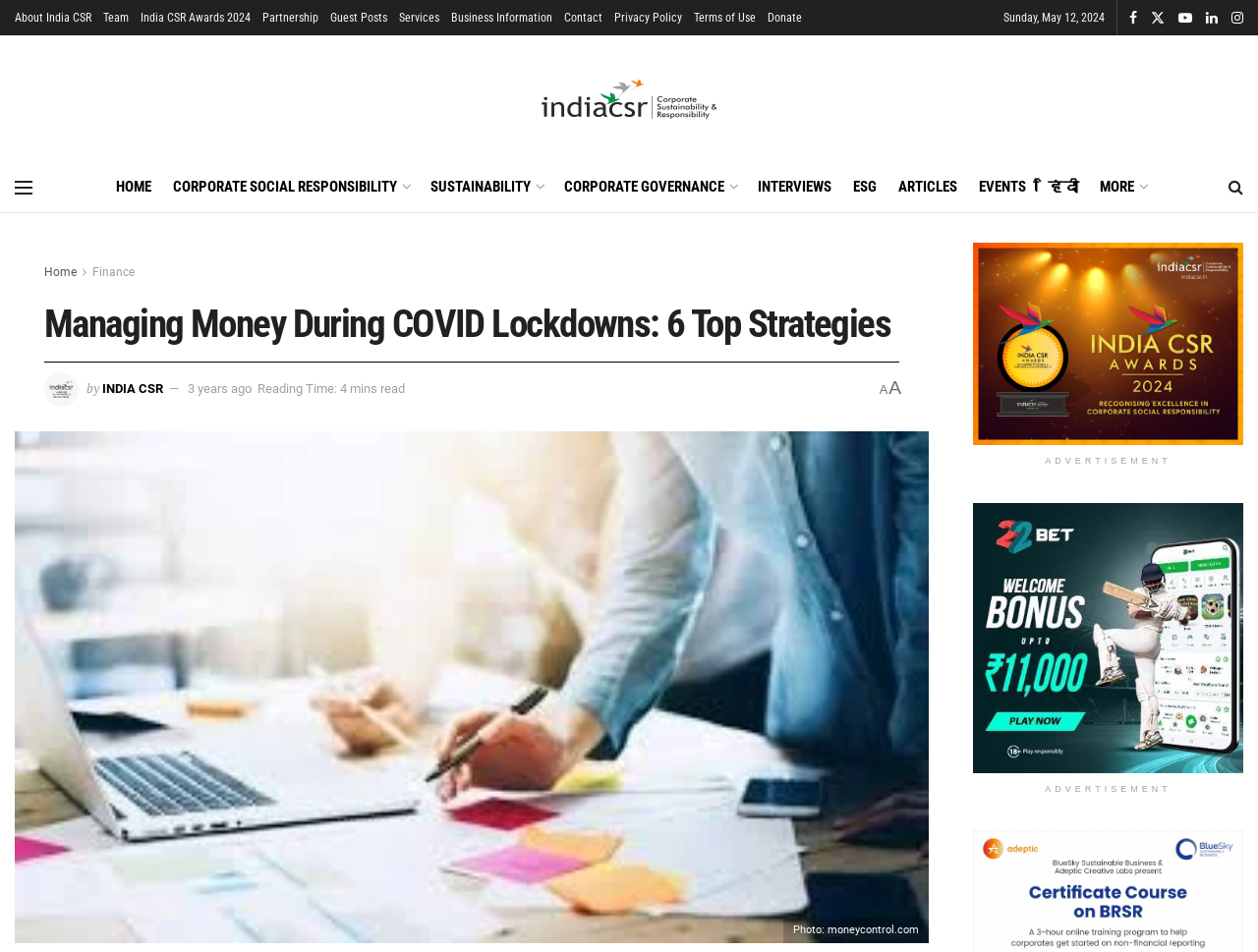Ascertain the bounding box coordinates for the UI element detailed here: "About India CSR". The coordinates should be provided as [left, top, right, bottom] with each value being a float between 0 and 1.

[0.012, 0.0, 0.073, 0.037]